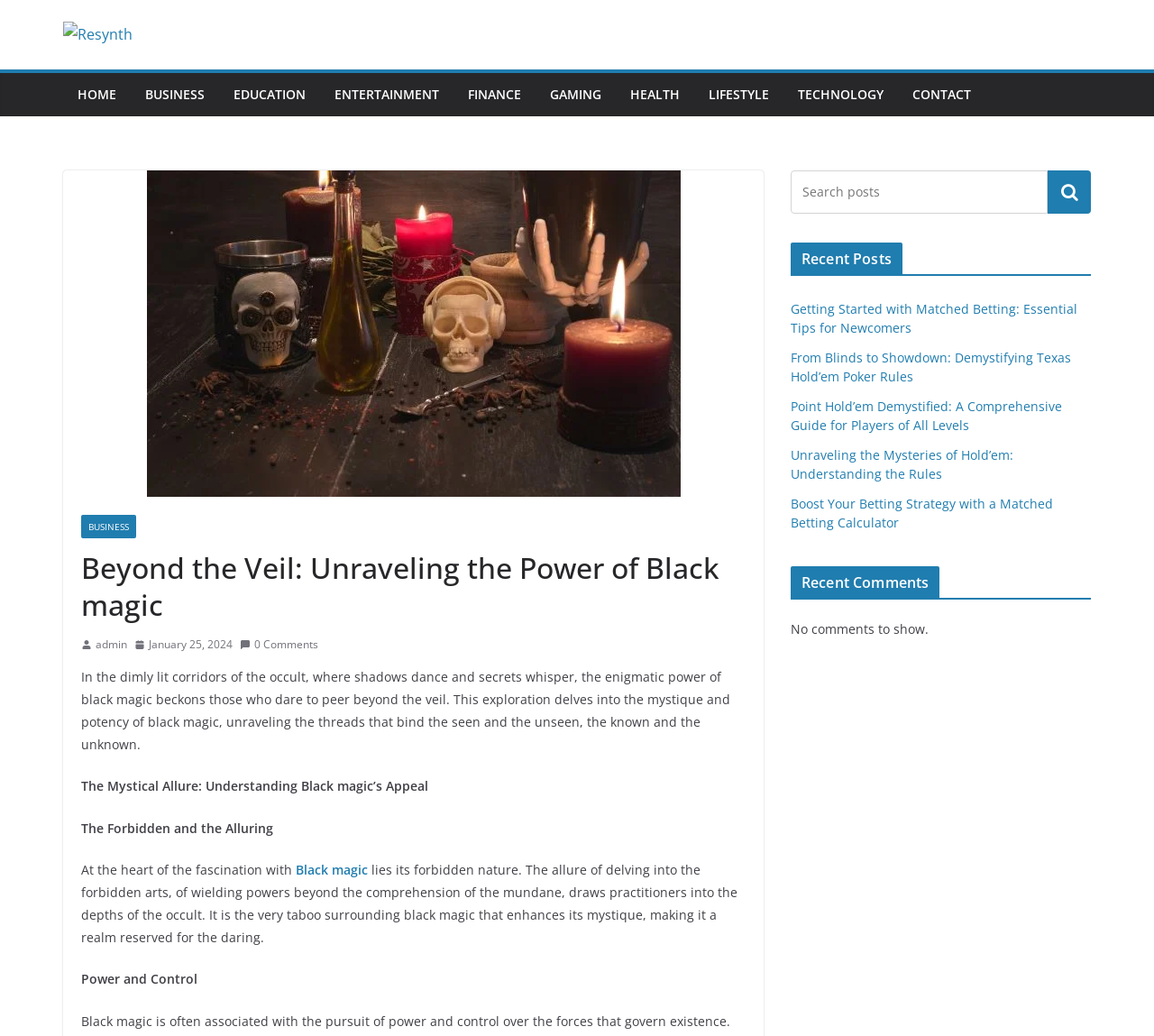Identify the bounding box coordinates for the element you need to click to achieve the following task: "Select the 'Afrika' category". Provide the bounding box coordinates as four float numbers between 0 and 1, in the form [left, top, right, bottom].

None